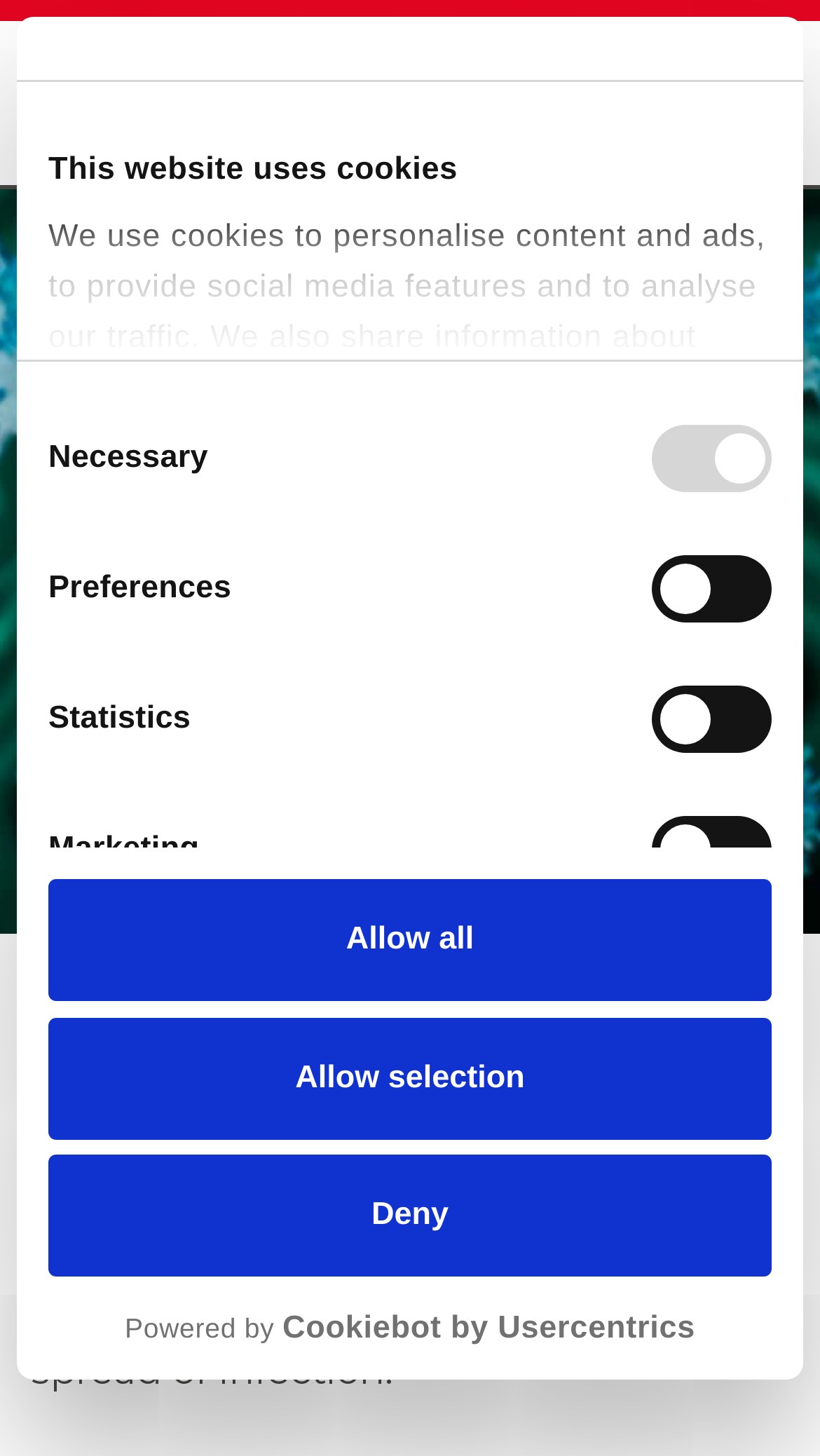Determine the bounding box coordinates of the element that should be clicked to execute the following command: "Go to ICT Solutions Limited".

[0.0, 0.014, 0.8, 0.127]